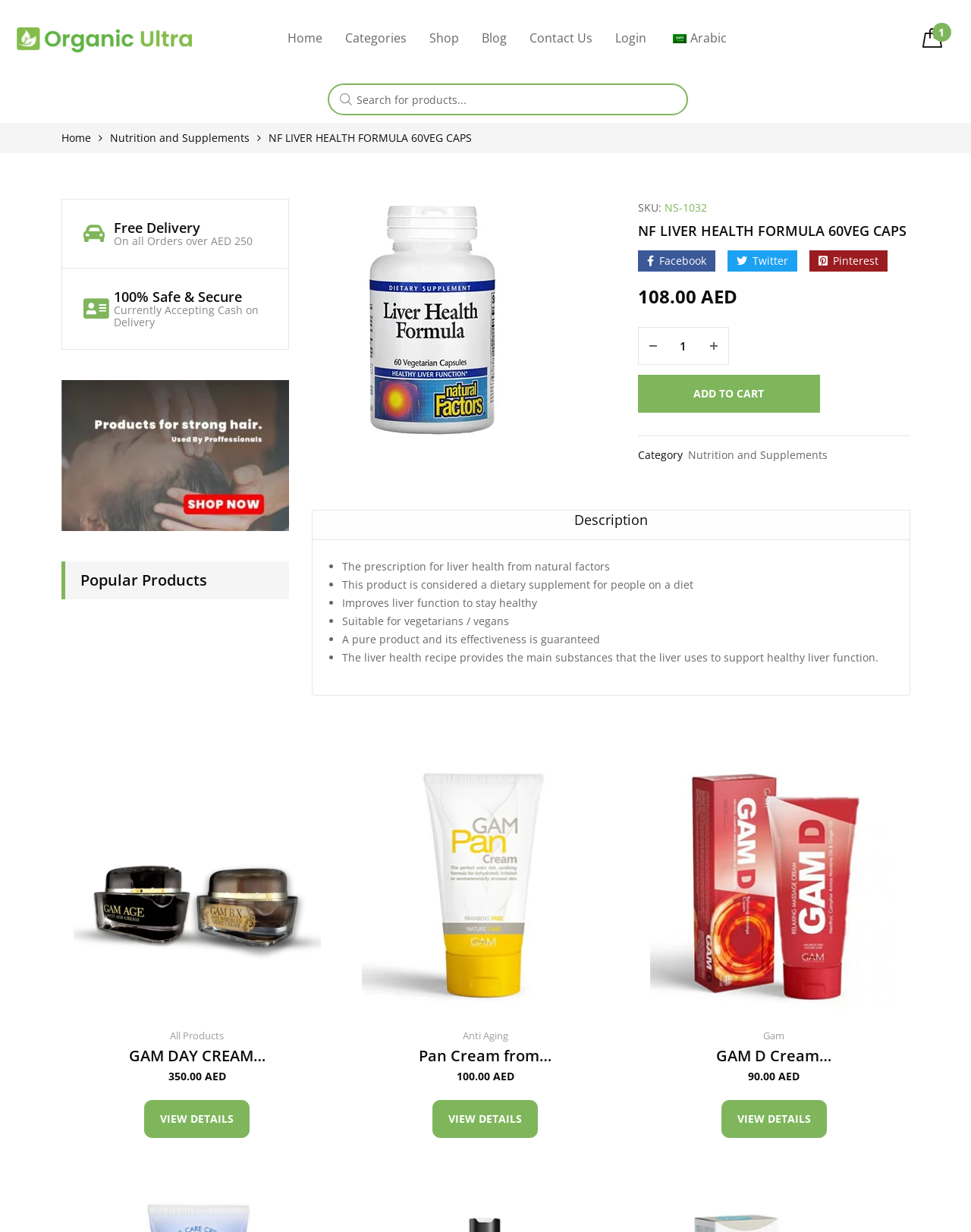Identify the bounding box coordinates of the part that should be clicked to carry out this instruction: "Click on the Facebook link".

[0.657, 0.203, 0.736, 0.22]